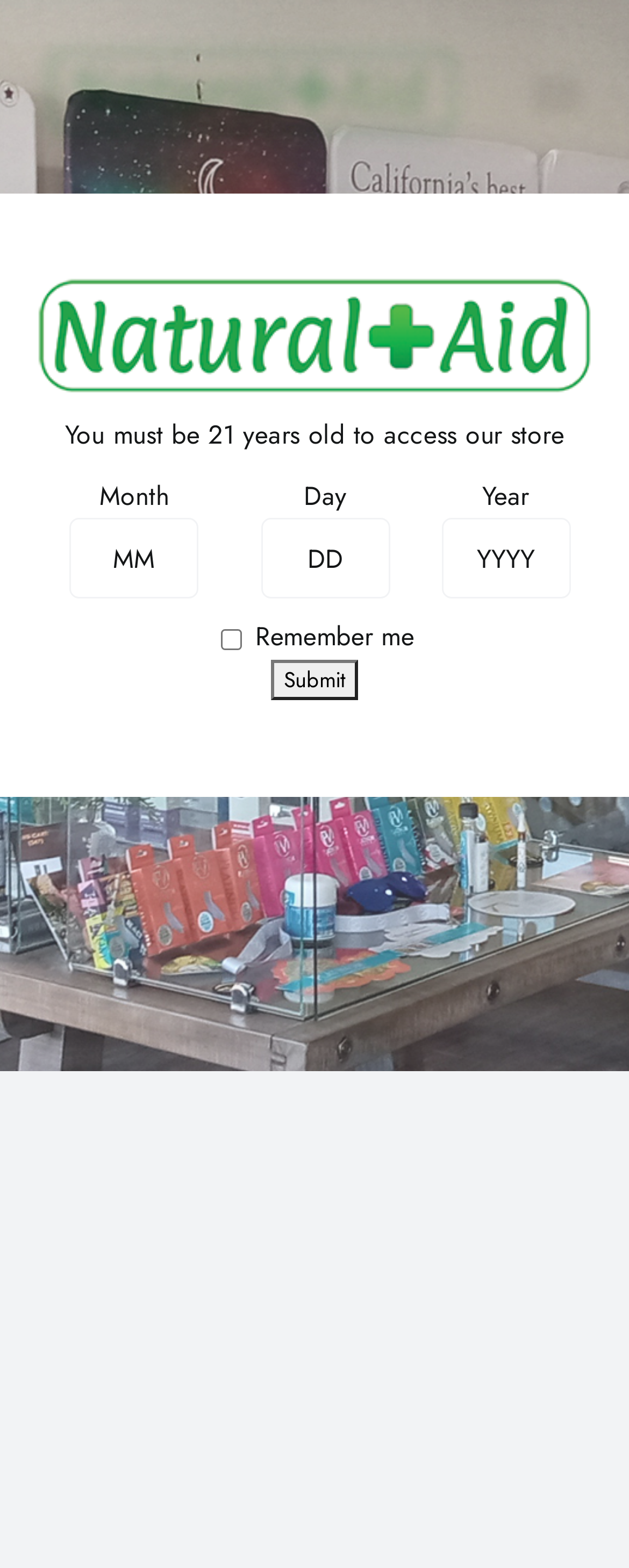What is the name of the first cannabis strain mentioned?
Look at the image and respond with a one-word or short phrase answer.

Green Crack Gummies